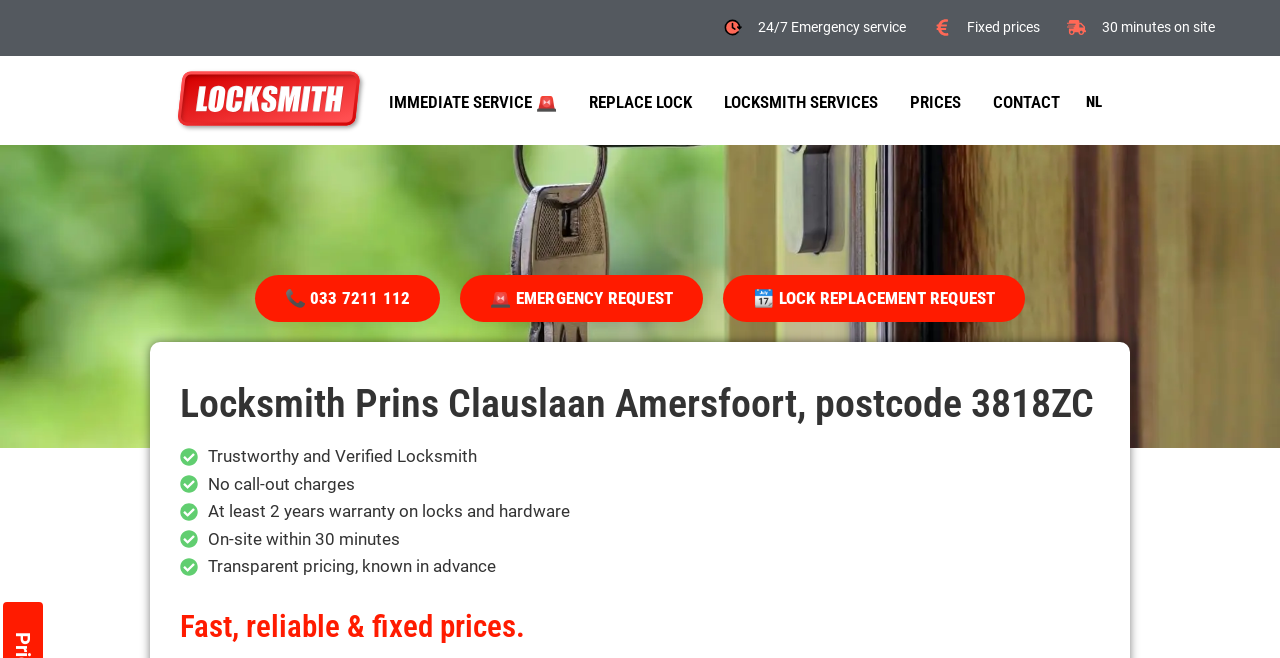Does the locksmith provide a warranty on locks and hardware?
Please interpret the details in the image and answer the question thoroughly.

I found this information by reading the text under the 'Trustworthy and Verified Locksmith' heading, which mentions 'At least 2 years warranty on locks and hardware'.